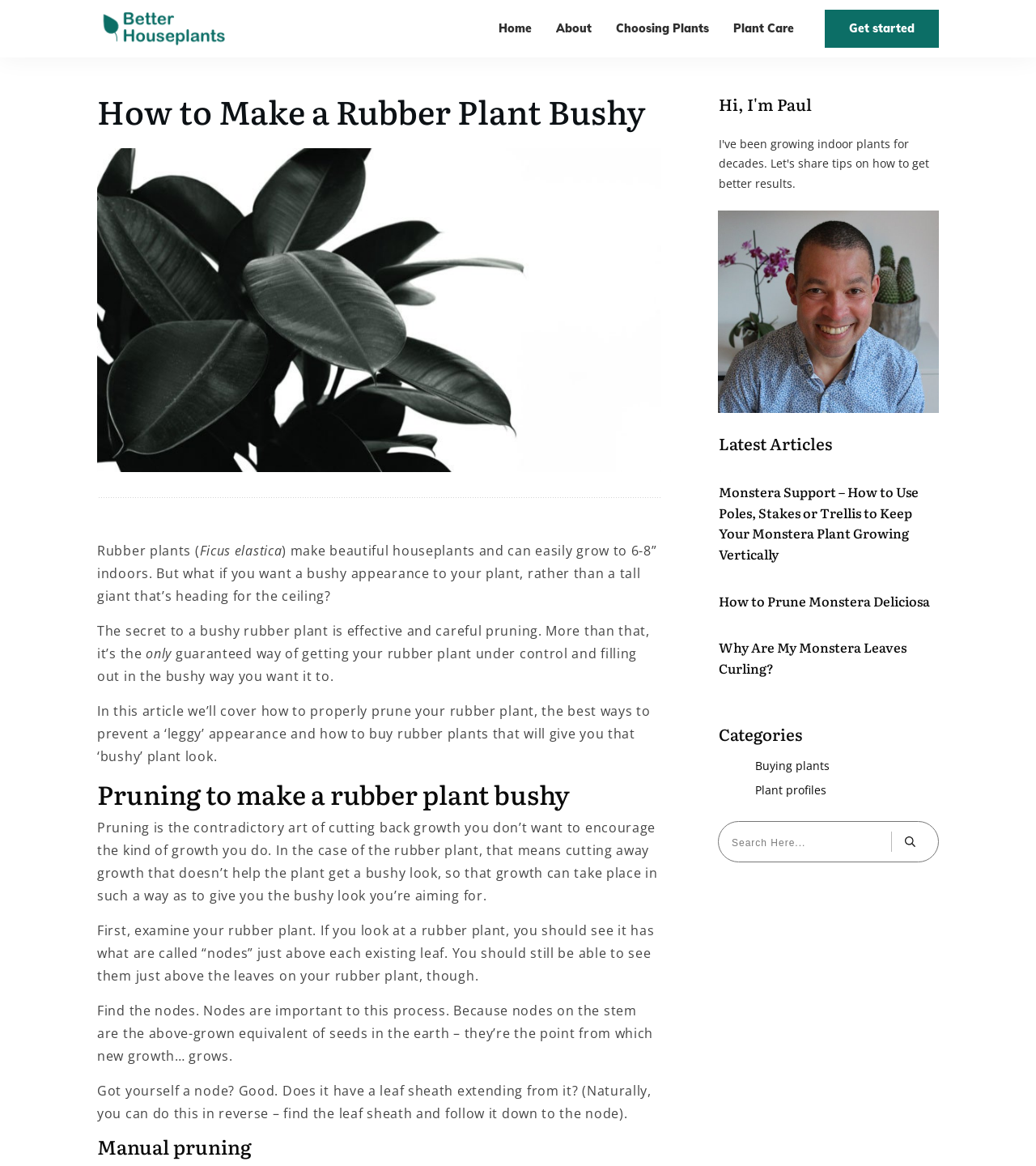Please find the bounding box coordinates for the clickable element needed to perform this instruction: "Read the article 'How to Make a Rubber Plant Bushy'".

[0.094, 0.074, 0.623, 0.115]